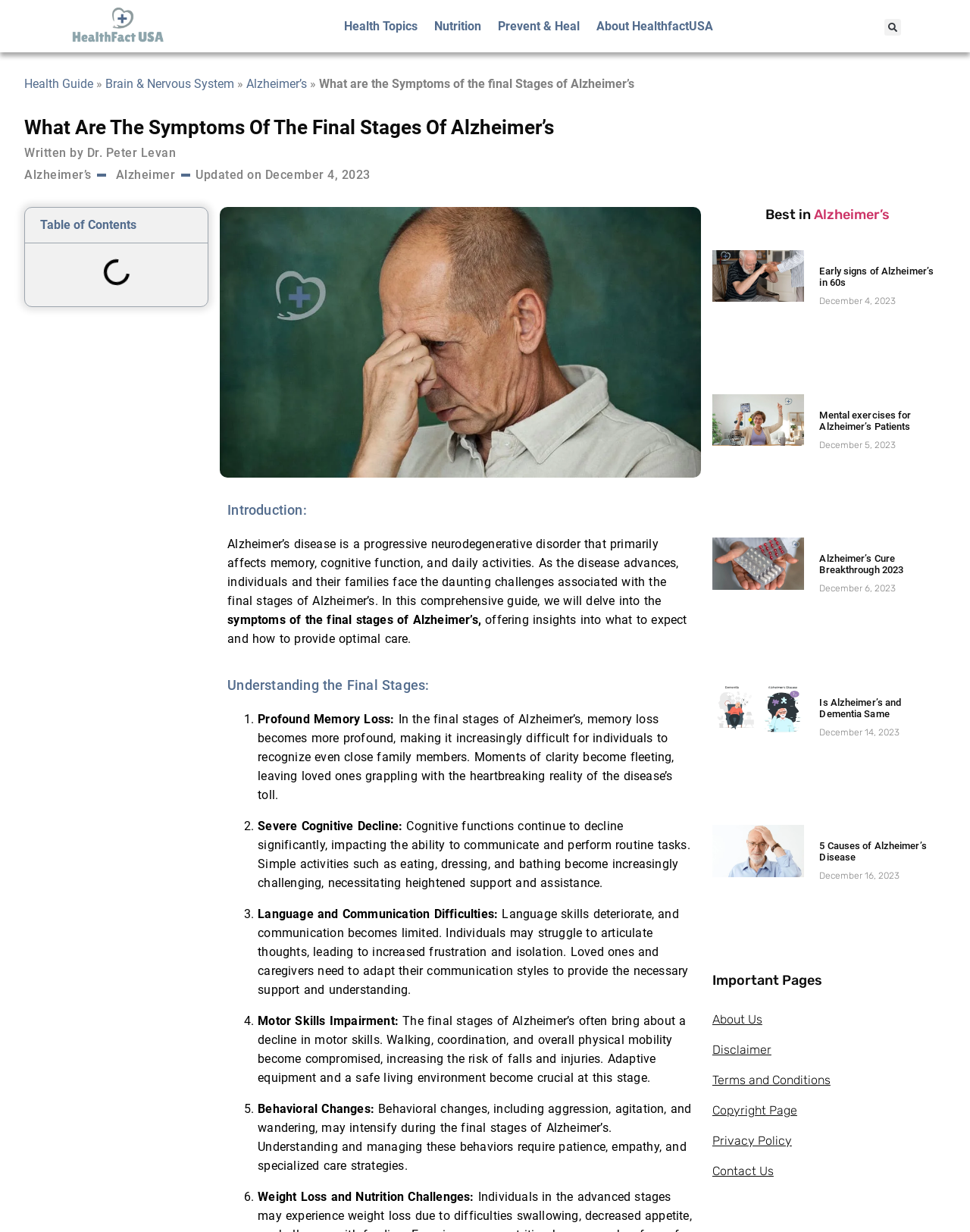Determine the bounding box coordinates in the format (top-left x, top-left y, bottom-right x, bottom-right y). Ensure all values are floating point numbers between 0 and 1. Identify the bounding box of the UI element described by: About Us

[0.734, 0.815, 0.972, 0.84]